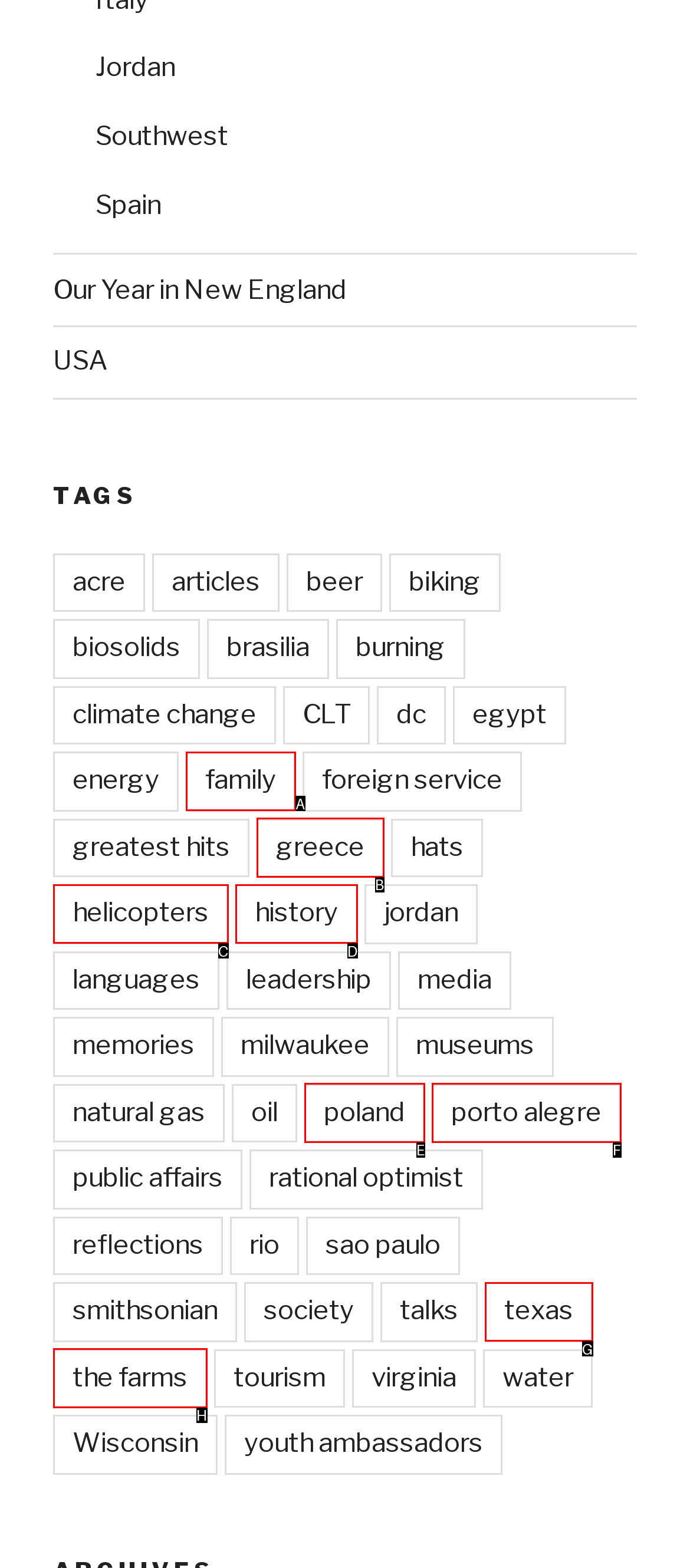Pick the option that best fits the description: history. Reply with the letter of the matching option directly.

D